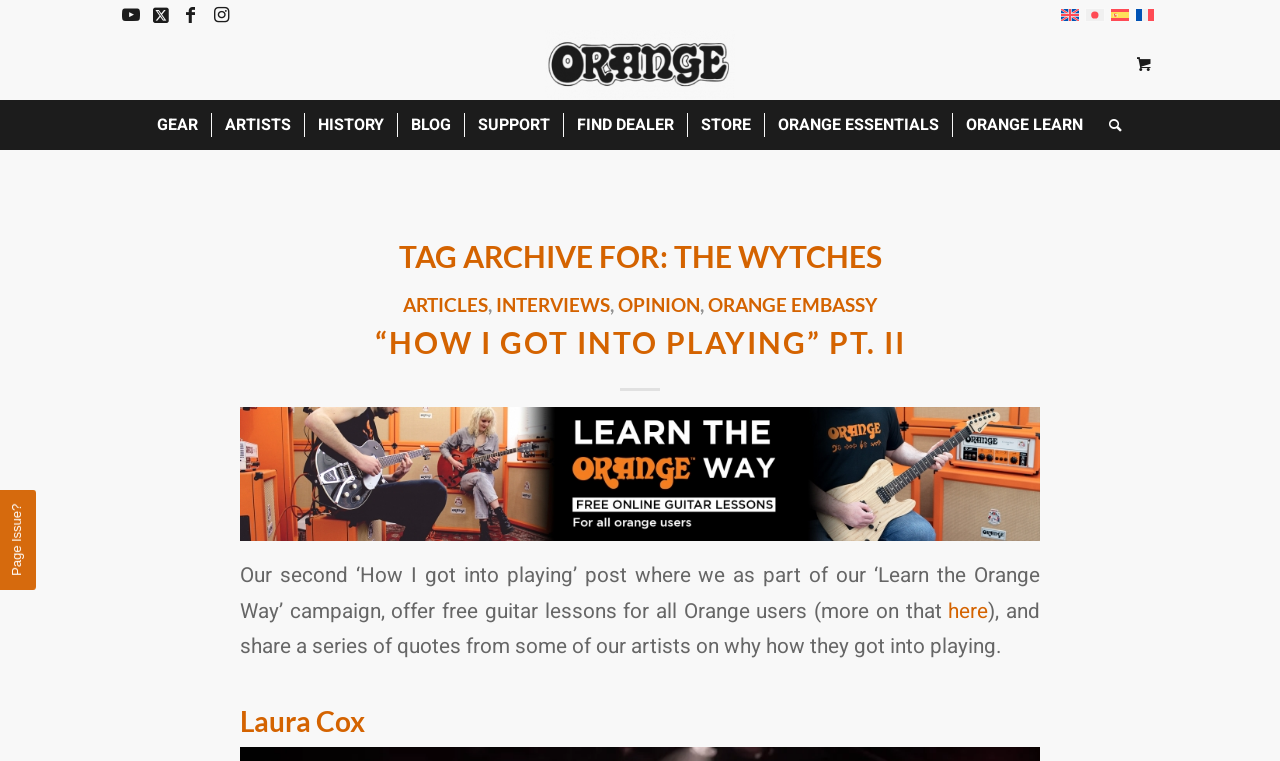What is the name of the series of quotes mentioned in the article?
Provide a one-word or short-phrase answer based on the image.

How I got into playing